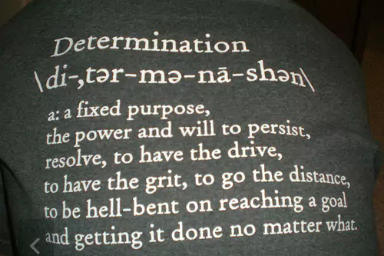Based on what you see in the screenshot, provide a thorough answer to this question: What is emphasized by the inspirational message on the T-shirt?

The caption states that the inspirational message on the T-shirt emphasizes the importance of perseverance and a strong will, highlighting the significance of determination in achieving goals.